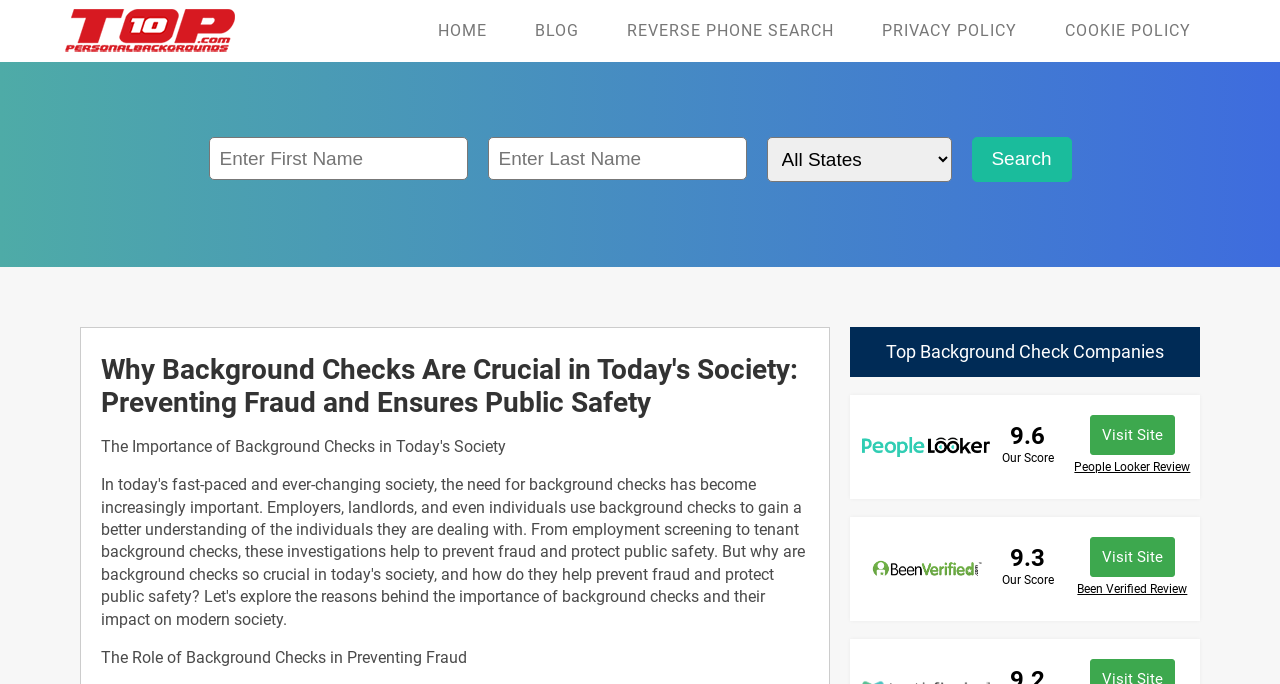Provide a short answer to the following question with just one word or phrase: How many background check companies are listed?

2